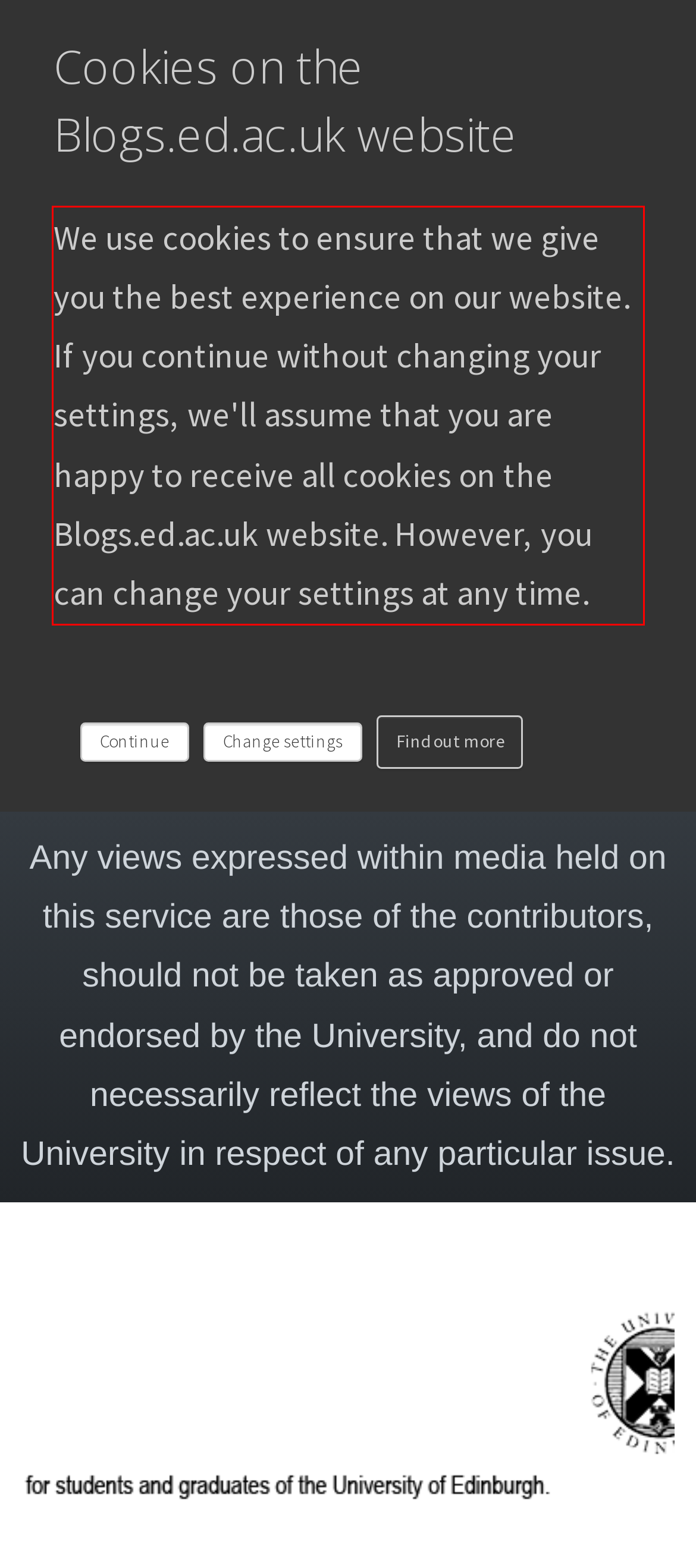Perform OCR on the text inside the red-bordered box in the provided screenshot and output the content.

We use cookies to ensure that we give you the best experience on our website. If you continue without changing your settings, we'll assume that you are happy to receive all cookies on the Blogs.ed.ac.uk website. However, you can change your settings at any time.